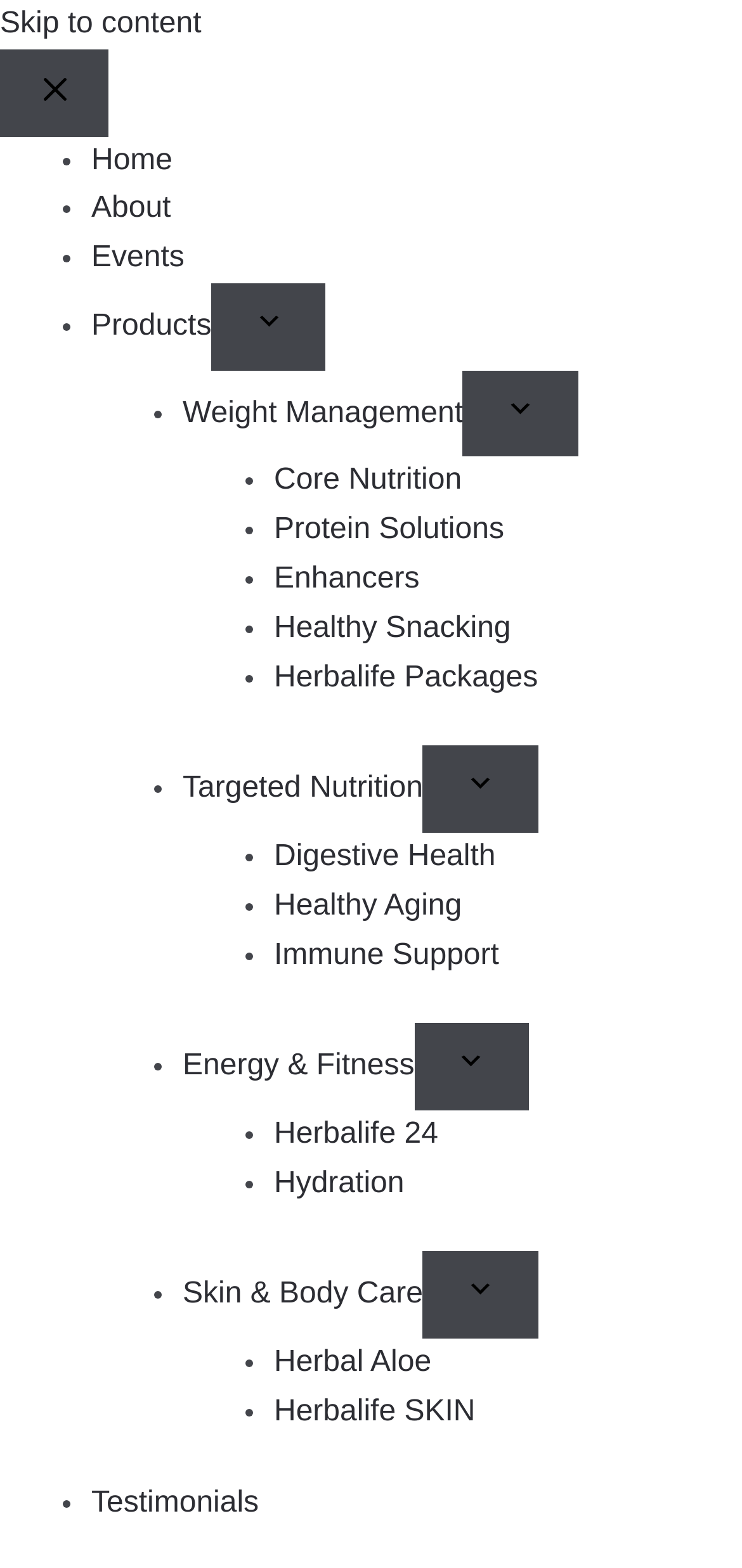Can you determine the bounding box coordinates of the area that needs to be clicked to fulfill the following instruction: "Read Contra Cheat Code 2022 article"?

None